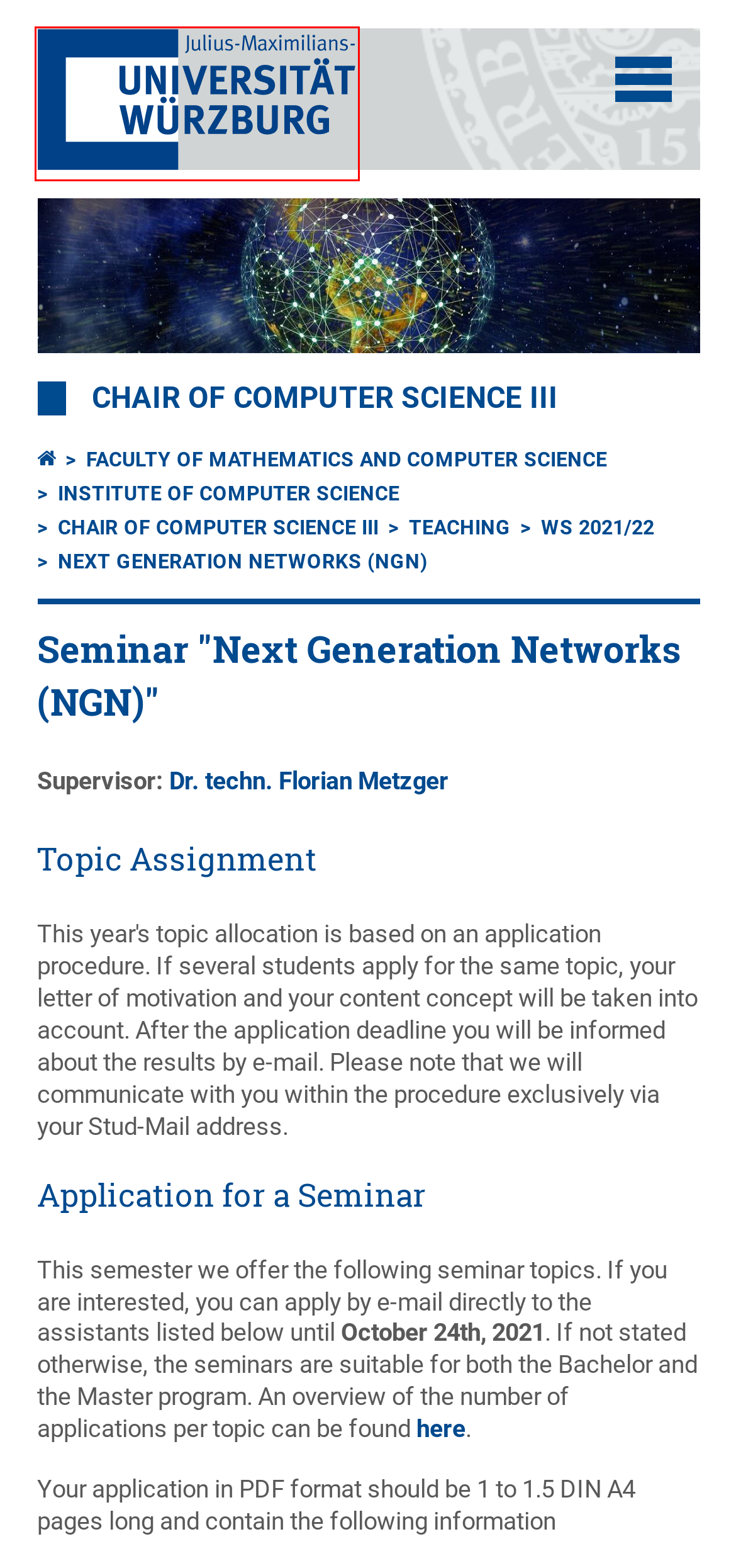Given a screenshot of a webpage featuring a red bounding box, identify the best matching webpage description for the new page after the element within the red box is clicked. Here are the options:
A. Dates and Deadlines - Student Affairs
B. Glossary of Administrative Terms - Glossary of Administrative Terms
C. student's representation - student's representation
D. Teaching -
E. Hinweis | WueCampus
F. Faculty of Mathematics and Computer Science - Faculty of Mathematics and Computer Science
G. University of Würzburg -
H. Hochschulsport Würzburg

G